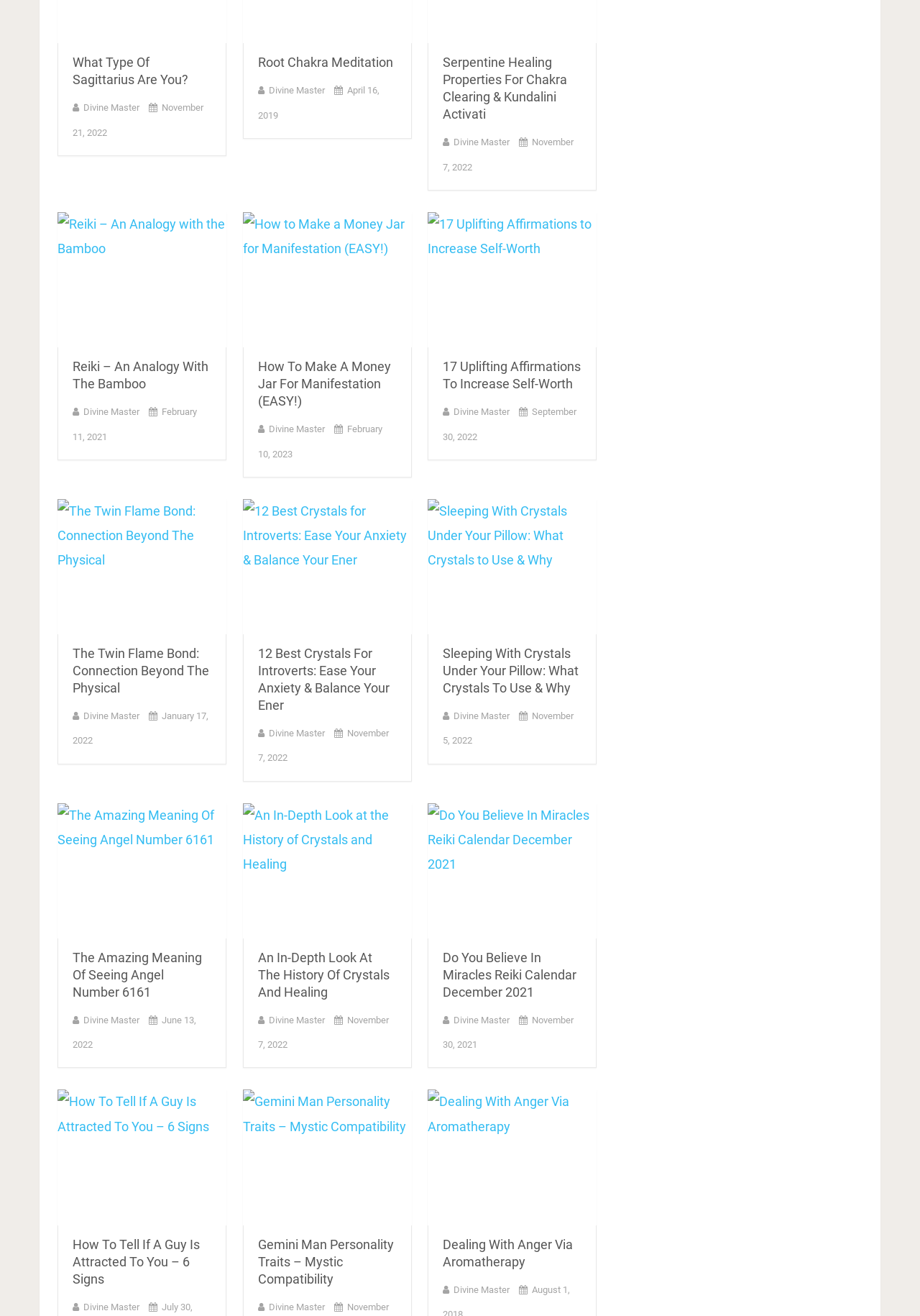Pinpoint the bounding box coordinates of the element you need to click to execute the following instruction: "Read 'Reiki – An Analogy with the Bamboo'". The bounding box should be represented by four float numbers between 0 and 1, in the format [left, top, right, bottom].

[0.062, 0.161, 0.246, 0.264]